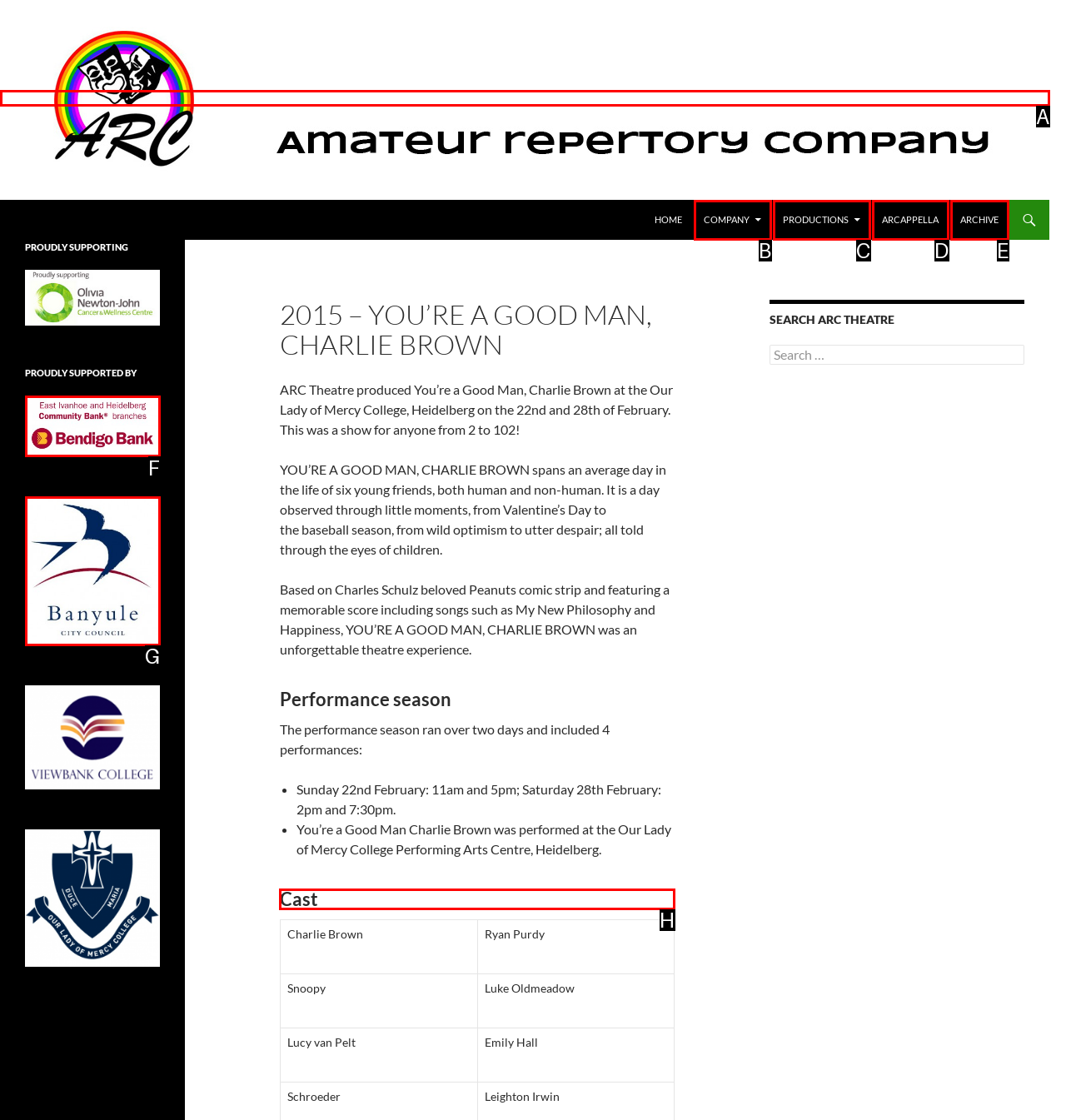Among the marked elements in the screenshot, which letter corresponds to the UI element needed for the task: Check CAST?

H